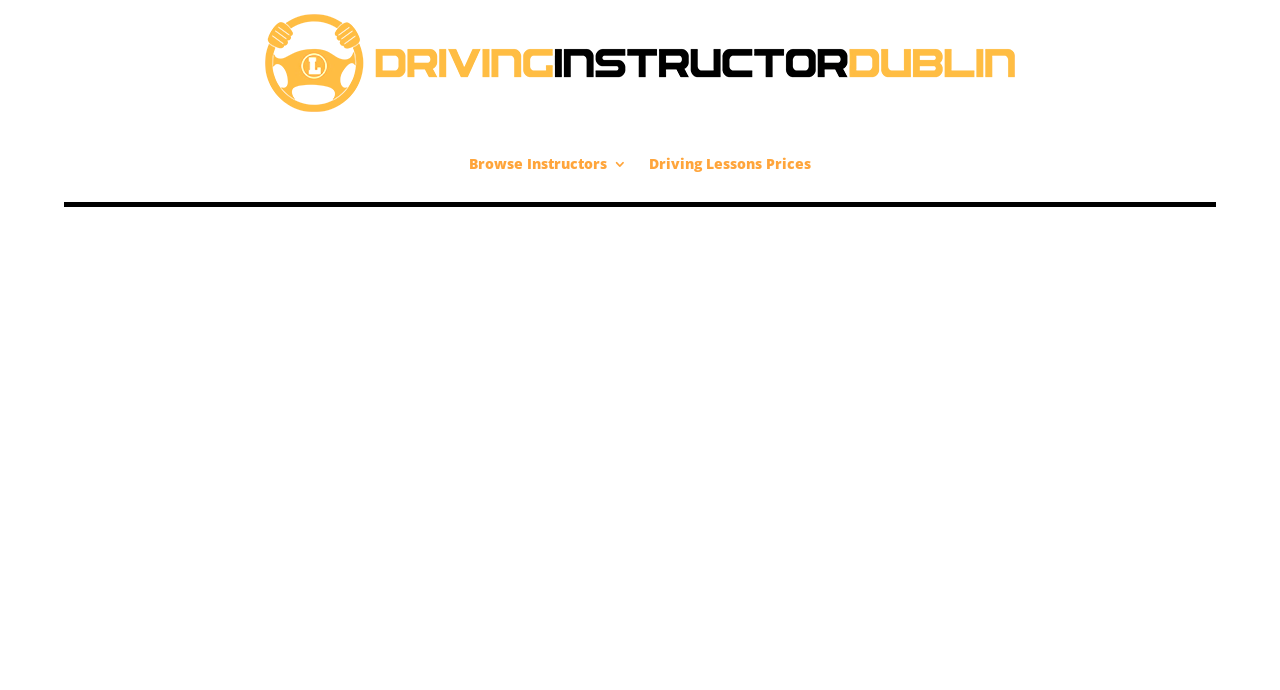Provide a brief response to the question using a single word or phrase: 
What is the name of the driving instructor?

David Cox